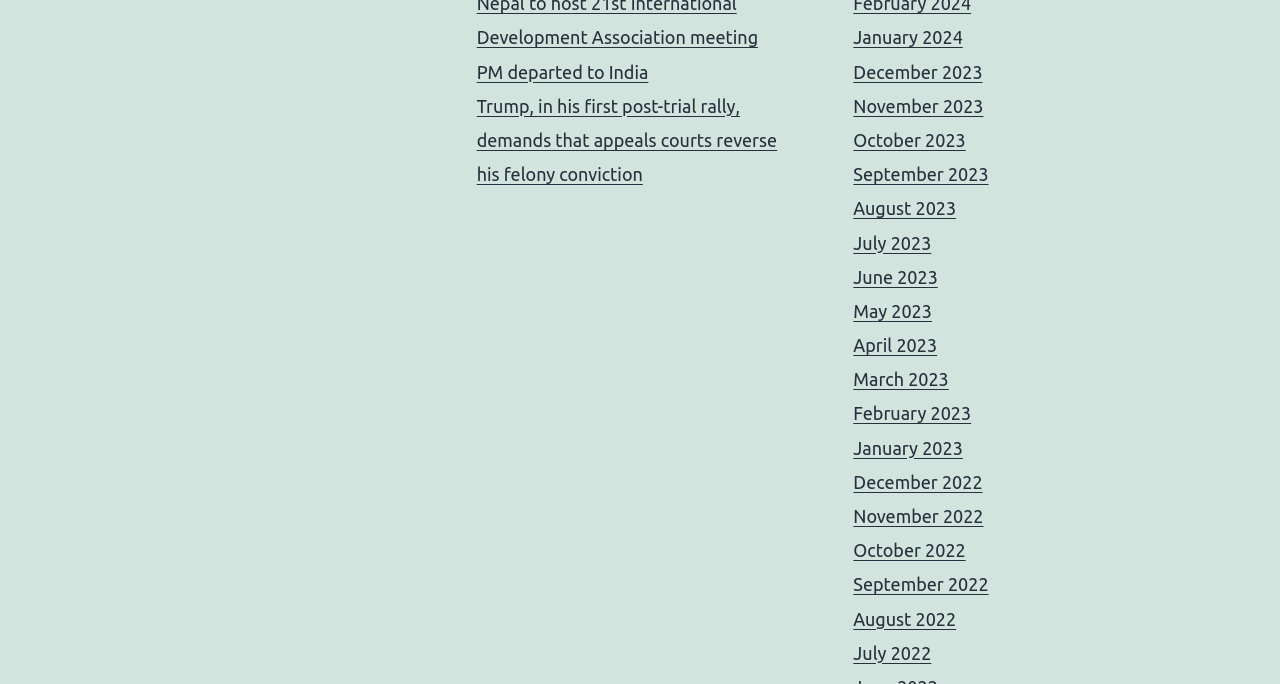Answer briefly with one word or phrase:
How many links are on the webpage?

26